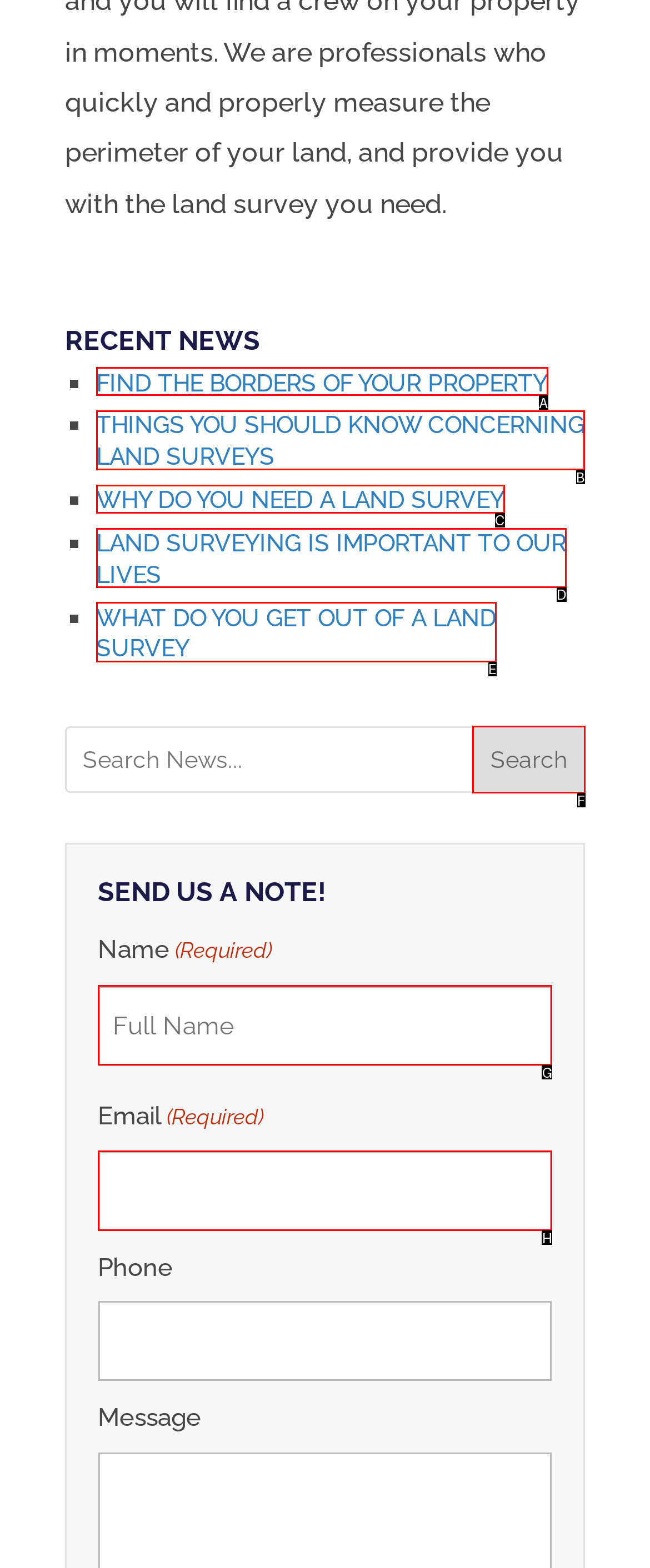Specify which element within the red bounding boxes should be clicked for this task: Send a note Respond with the letter of the correct option.

F